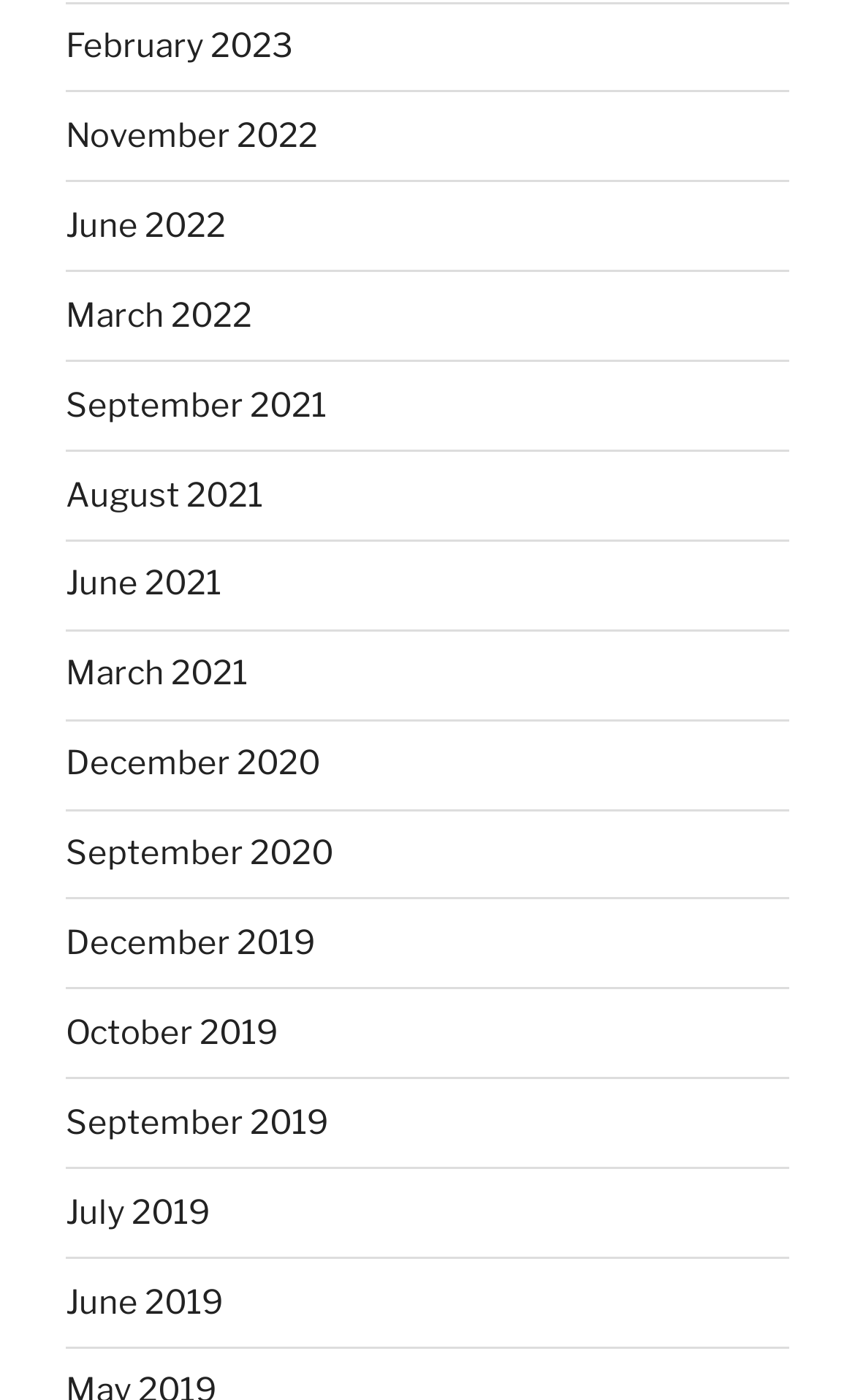Use a single word or phrase to answer the question:
What is the earliest month available on this webpage?

December 2019